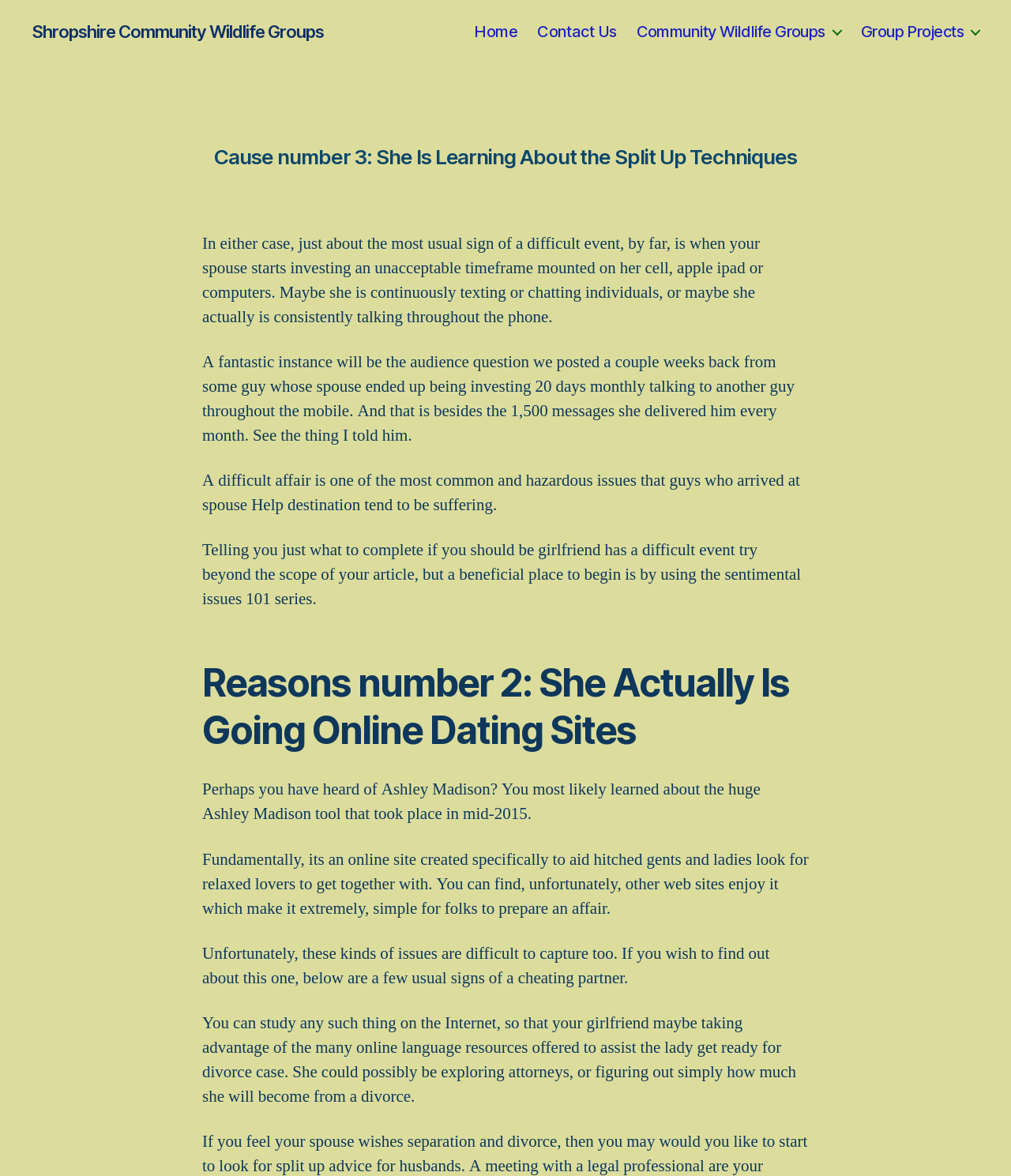What is the purpose of the article?
By examining the image, provide a one-word or phrase answer.

To identify signs of a cheating partner